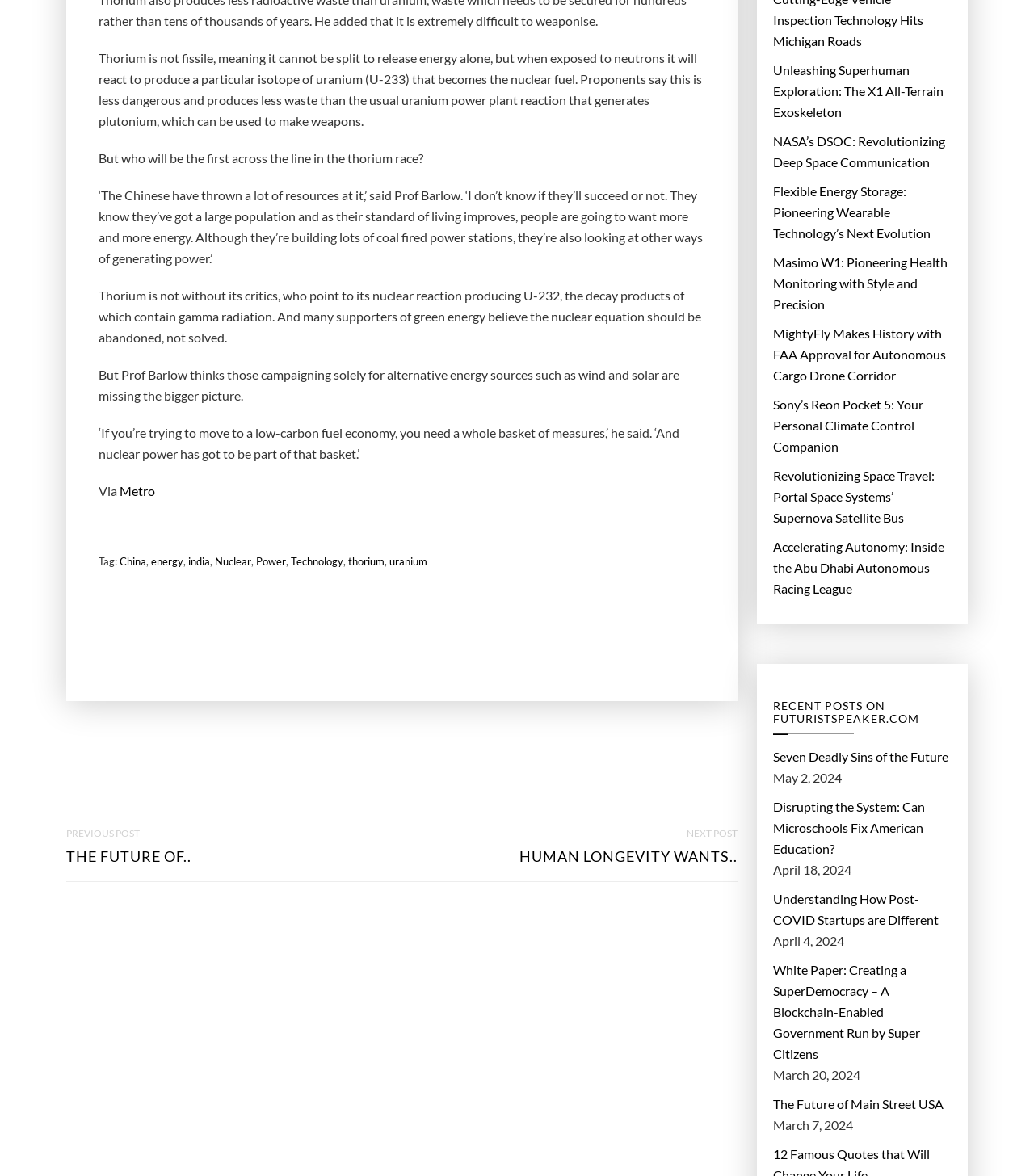Locate the bounding box coordinates of the UI element described by: "Rio Sul Shopping". Provide the coordinates as four float numbers between 0 and 1, formatted as [left, top, right, bottom].

None